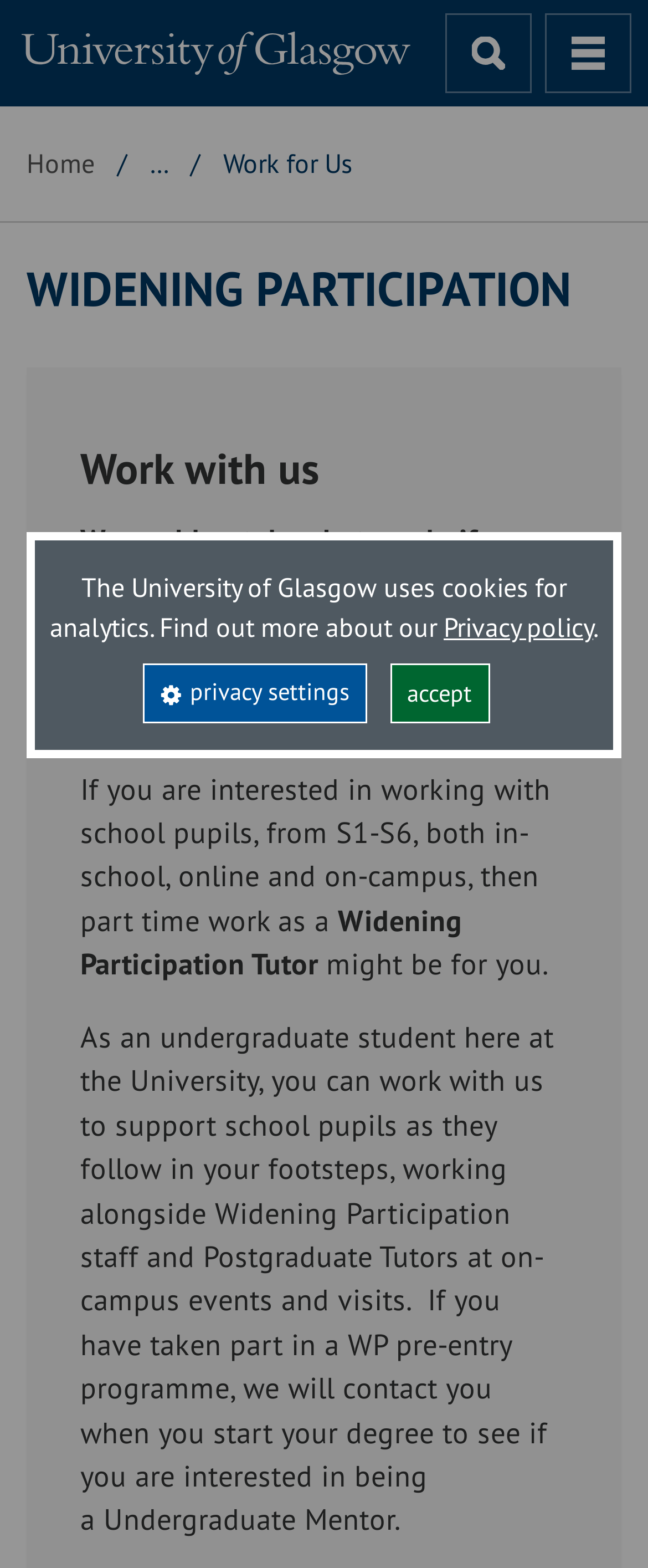Find the bounding box coordinates for the UI element whose description is: "accept". The coordinates should be four float numbers between 0 and 1, in the format [left, top, right, bottom].

[0.601, 0.423, 0.756, 0.461]